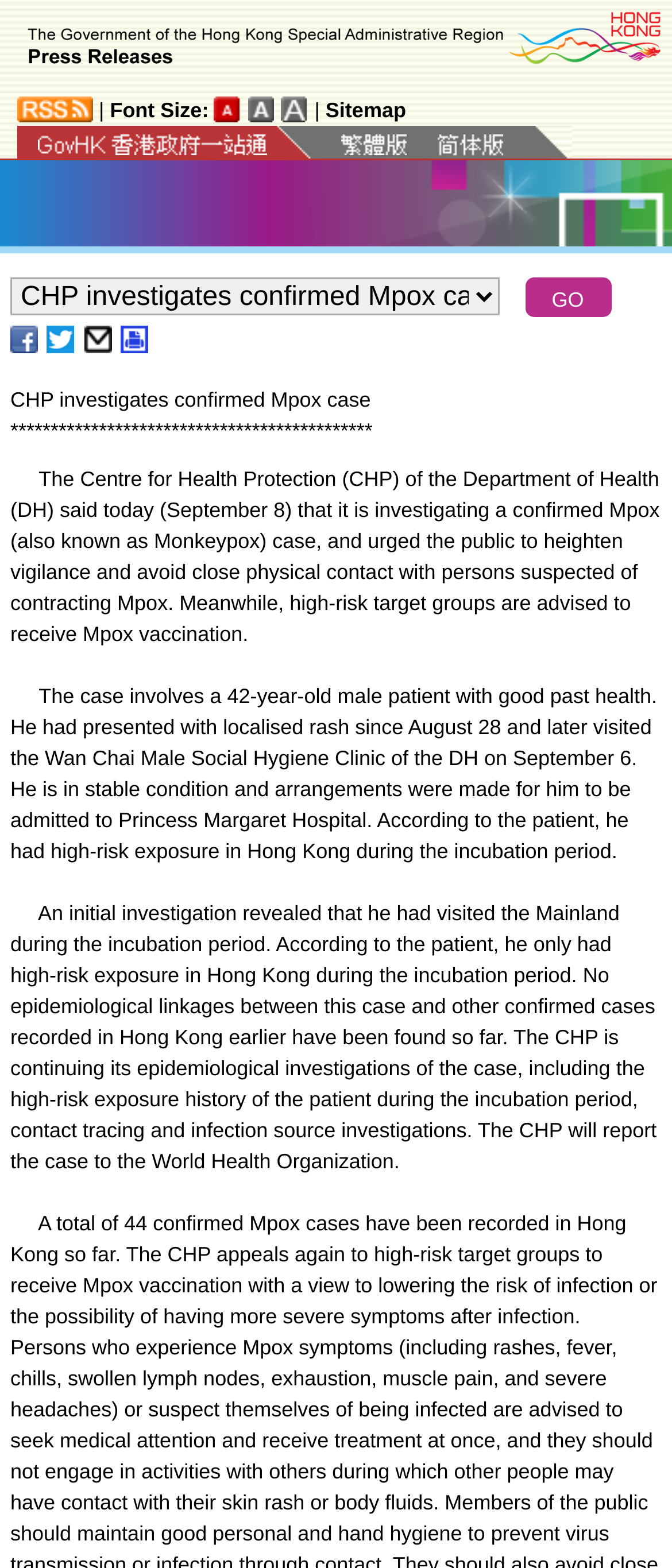Describe all significant elements and features of the webpage.

The webpage is about a press release from the Centre for Health Protection (CHP) of the Department of Health (DH) regarding a confirmed Mpox case. At the top left of the page, there is an image of the Government of the Hong Kong Special Administrative Region, and to its right, a link to "Brand Hong Kong" with its corresponding image. Below these elements, there are several links and buttons, including font size adjustment options, a sitemap link, and links to GovHK, Traditional Chinese, and Simplified Chinese versions of the page.

In the middle of the page, there is a search bar with a combobox and a "GO" button. Below the search bar, there are social media sharing links, including Facebook, Twitter, Email, and Print. 

The main content of the page is a series of paragraphs describing the Mpox case, including the patient's details, symptoms, and the CHP's investigation and response. The text is divided into four paragraphs, with the first paragraph summarizing the case and the CHP's advice to the public. The subsequent paragraphs provide more details about the patient's condition, exposure history, and the CHP's ongoing investigations.